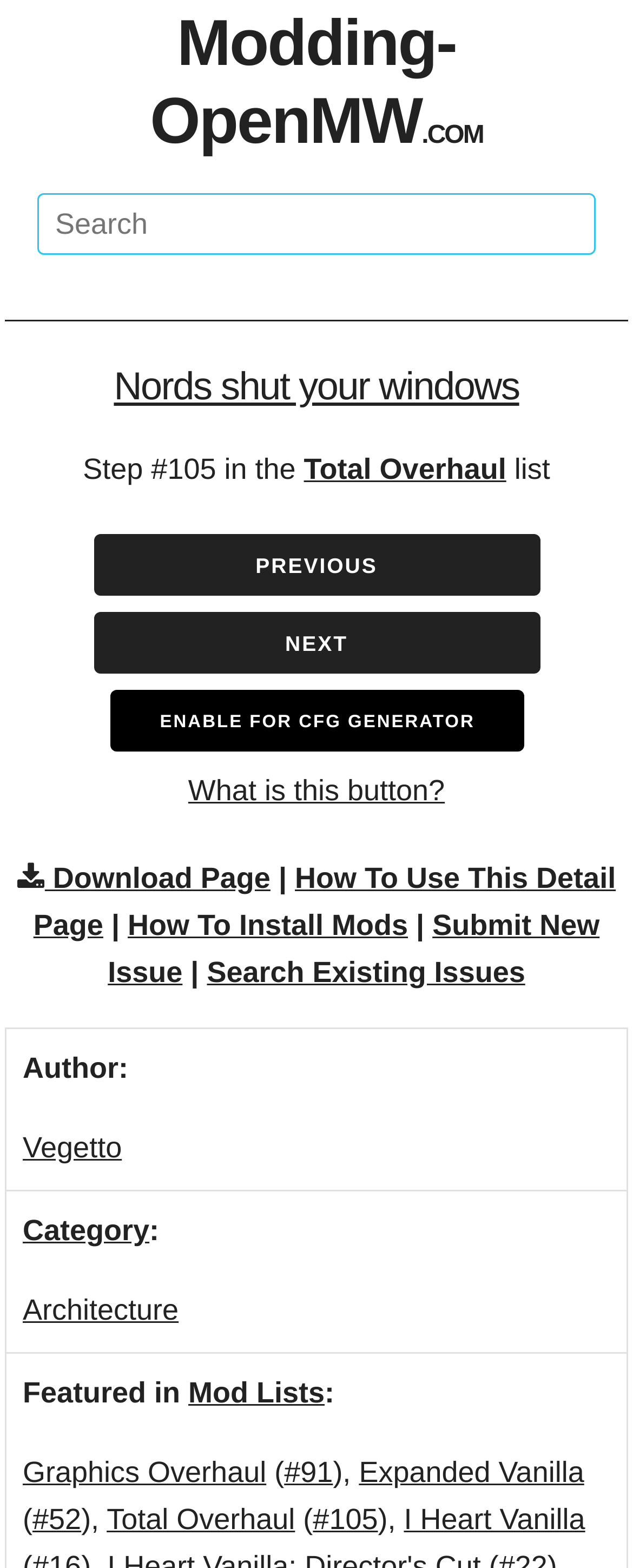What is the category of the mod?
Answer the question with as much detail as possible.

The category of the mod can be found in the link element that says 'Category', which is followed by another link element that says 'Architecture'. This indicates that the category of the mod is Architecture.